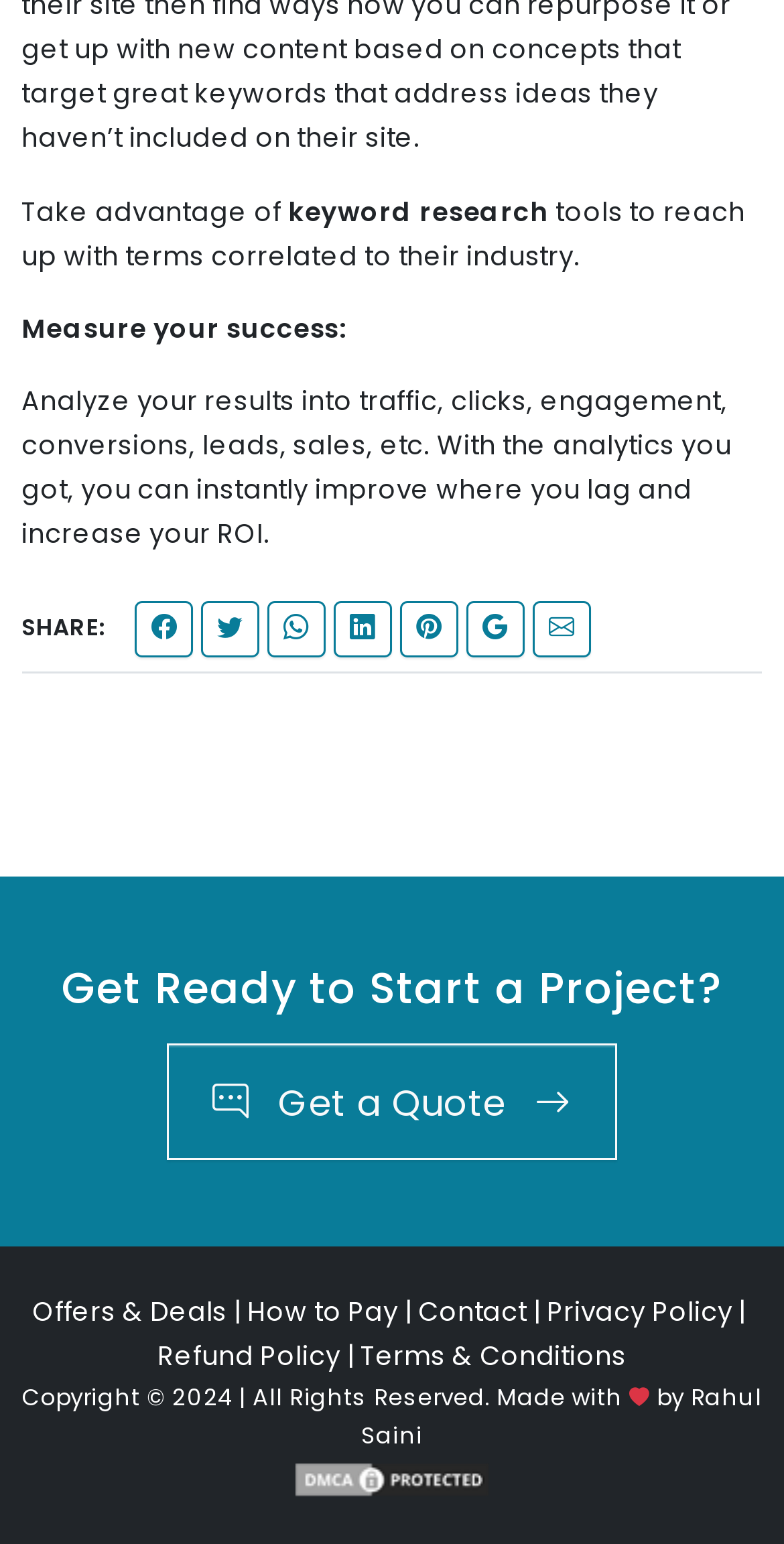Give a concise answer using one word or a phrase to the following question:
What is the purpose of the keyword research tools?

Reach industry terms